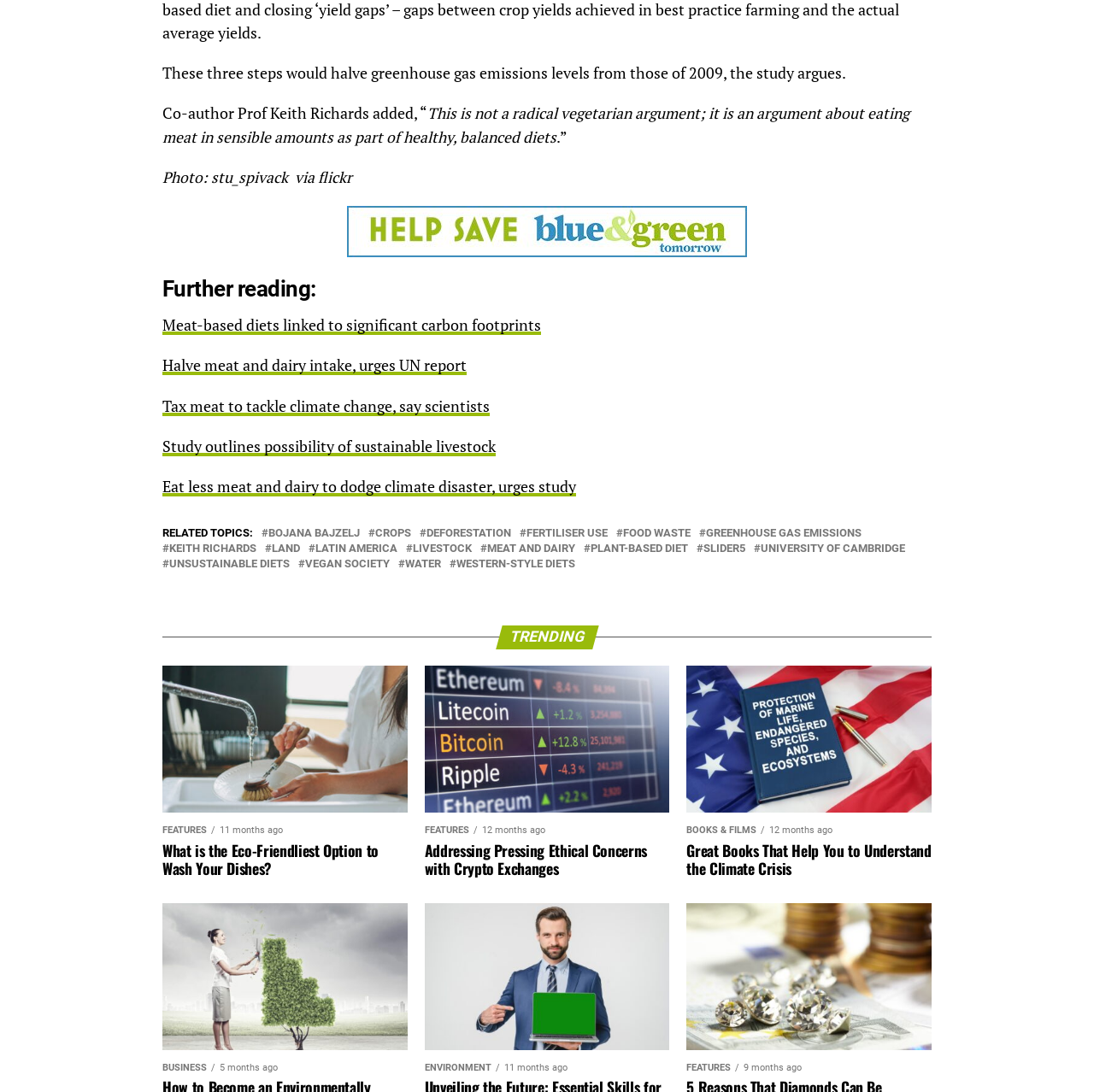Can you find the bounding box coordinates of the area I should click to execute the following instruction: "Read the article 'Meat-based diets linked to significant carbon footprints'"?

[0.148, 0.289, 0.495, 0.307]